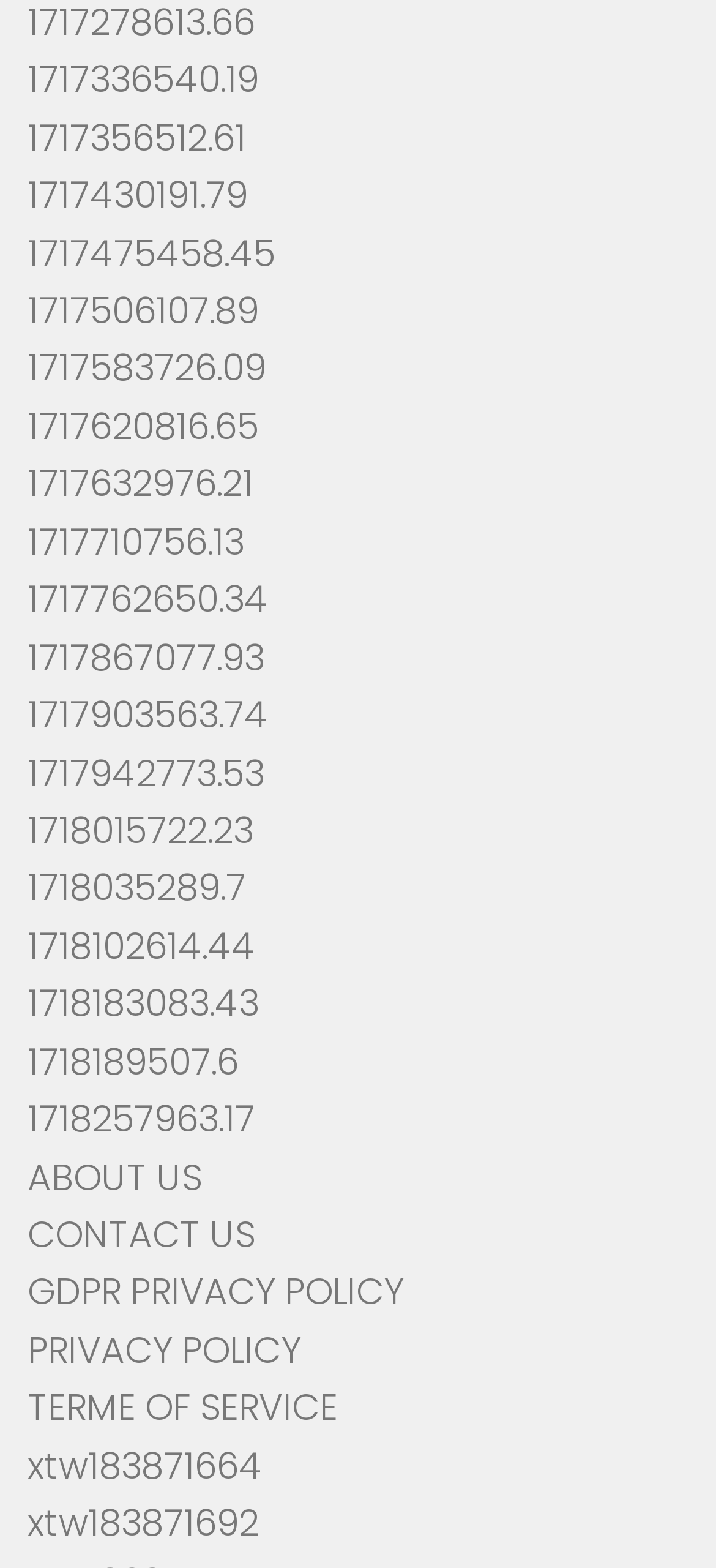Please identify the bounding box coordinates of the element that needs to be clicked to execute the following command: "view the TERMS OF SERVICE". Provide the bounding box using four float numbers between 0 and 1, formatted as [left, top, right, bottom].

[0.038, 0.881, 0.472, 0.914]